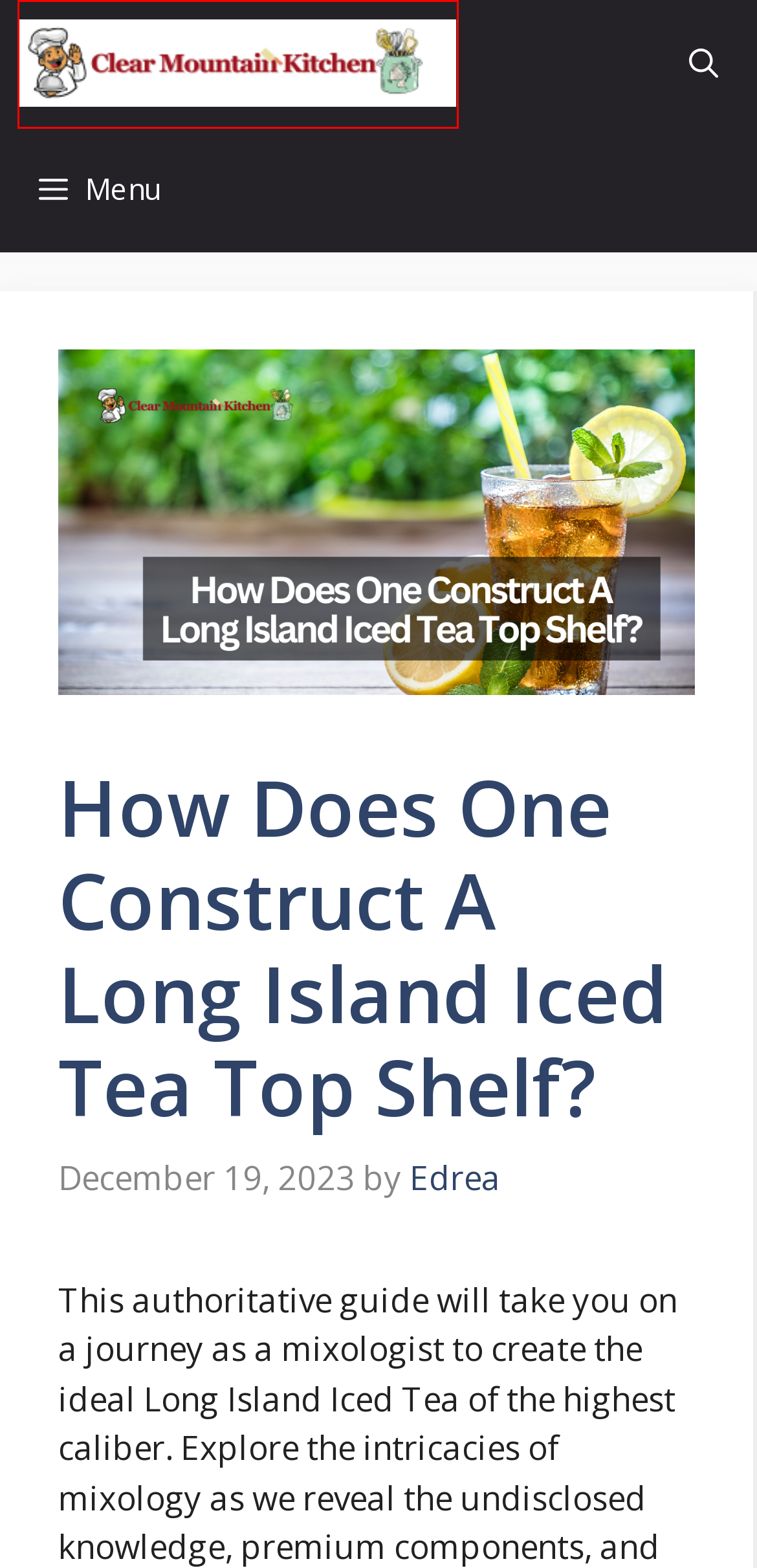Given a webpage screenshot with a red bounding box around a particular element, identify the best description of the new webpage that will appear after clicking on the element inside the red bounding box. Here are the candidates:
A. Is Steak Possible To Prepare In A Crock Pot?
B. How Is Caramel Produced From Condensed Sweetened Milk?
C. Clear Mountain Kitchen -
D. How Long Do Sun-Dried Tomatoes Last After Opening?
E. What To Eat With Cream Of Mushroom Soup?
F. What May I Substitute For Eggs In Breading?
G. Edrea - Clear Mountain Kitchen
H. Food - Clear Mountain Kitchen

C